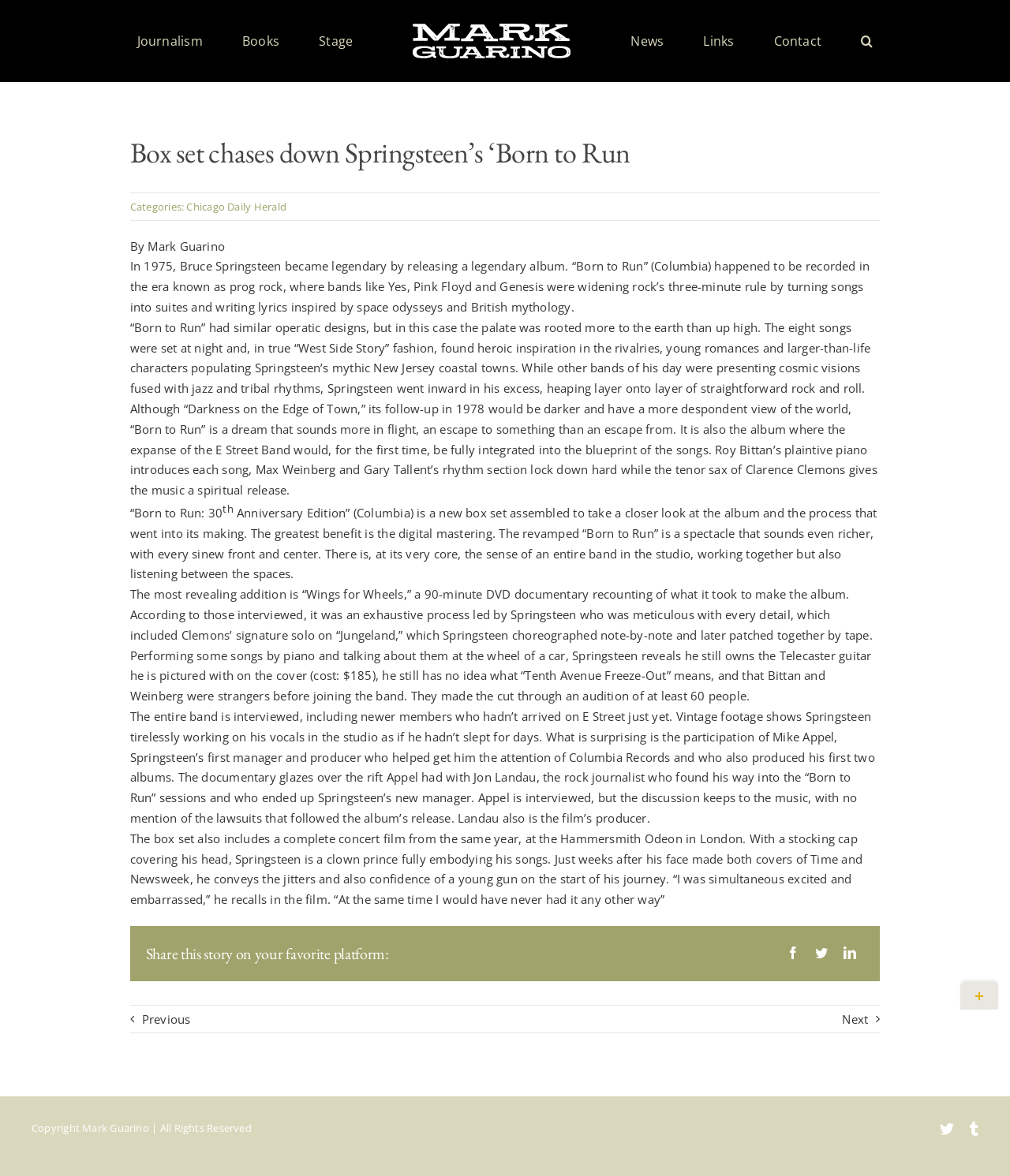Determine the bounding box coordinates for the area that should be clicked to carry out the following instruction: "Go to the next page".

[0.834, 0.86, 0.871, 0.873]